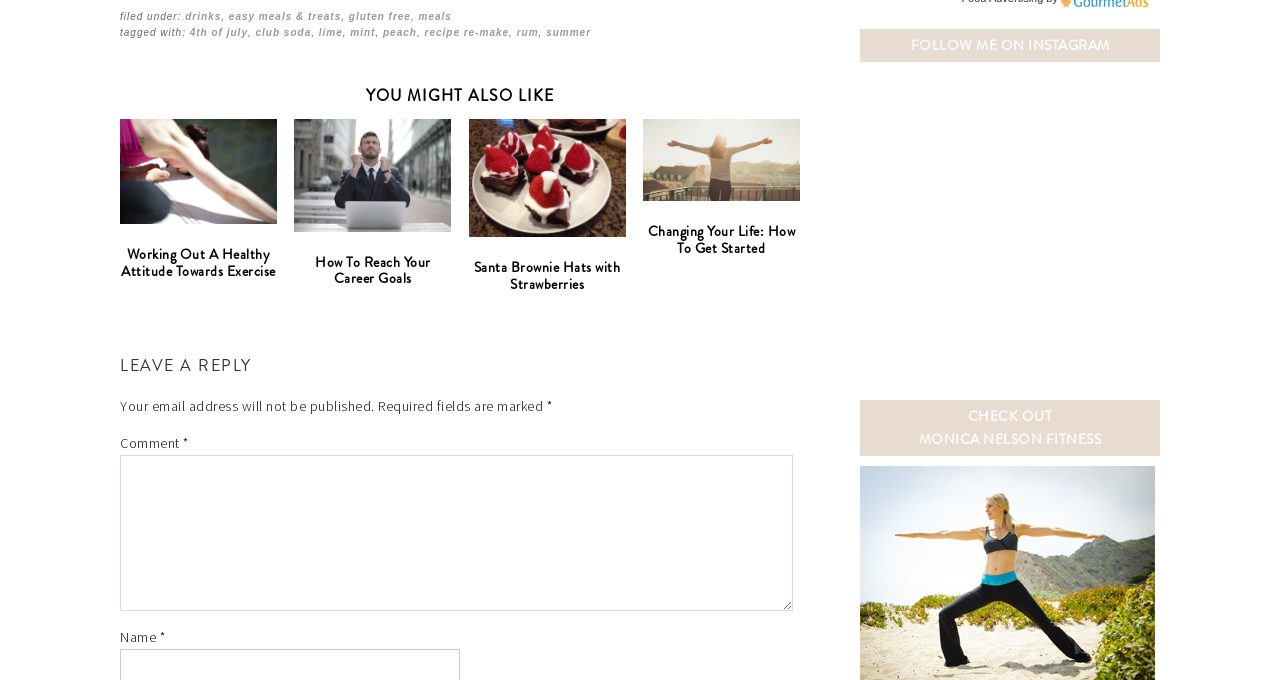Bounding box coordinates should be provided in the format (top-left x, top-left y, bottom-right x, bottom-right y) with all values between 0 and 1. Identify the bounding box for this UI element: 4th of July

[0.148, 0.04, 0.194, 0.056]